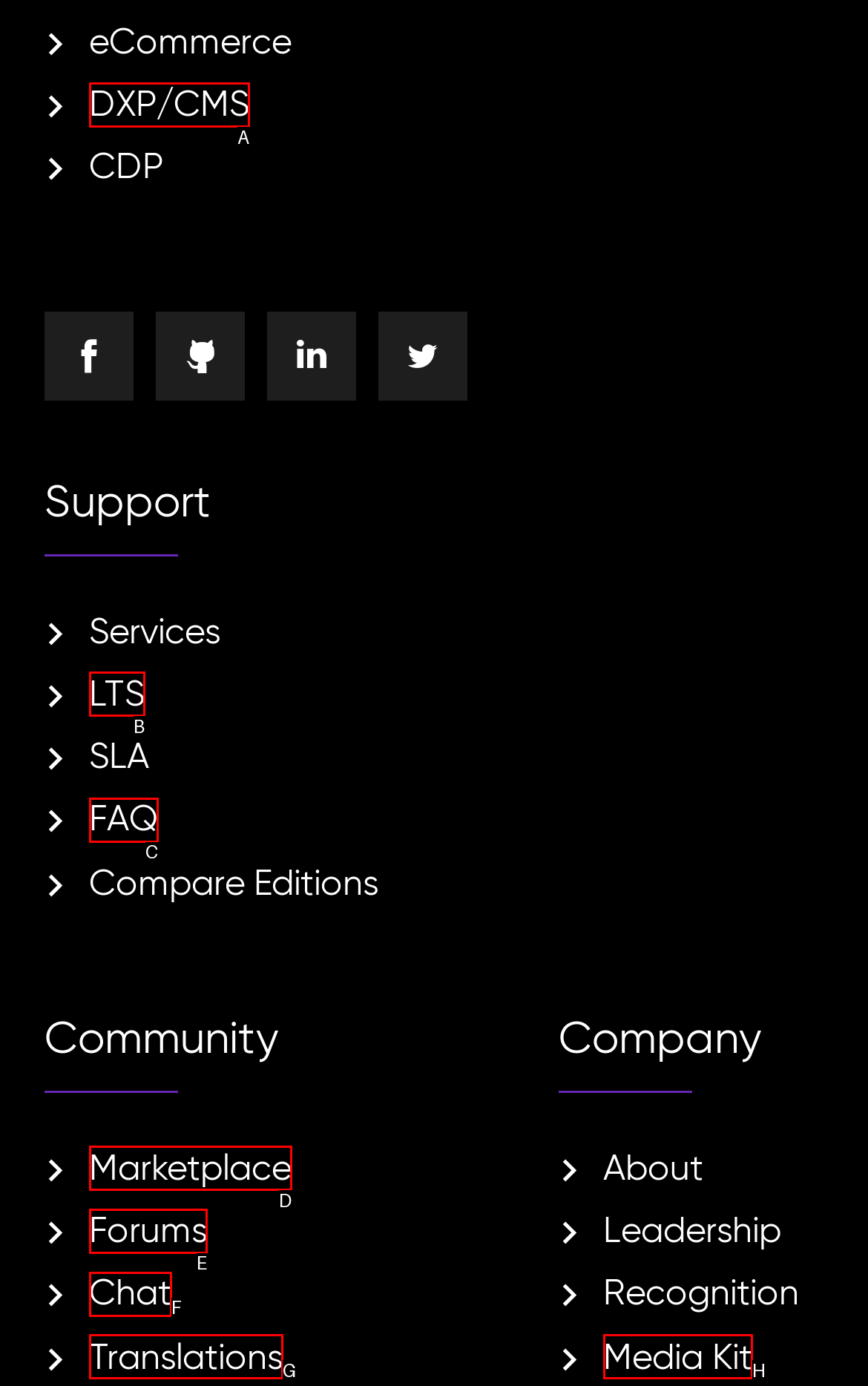What option should I click on to execute the task: explore Marketplace? Give the letter from the available choices.

D